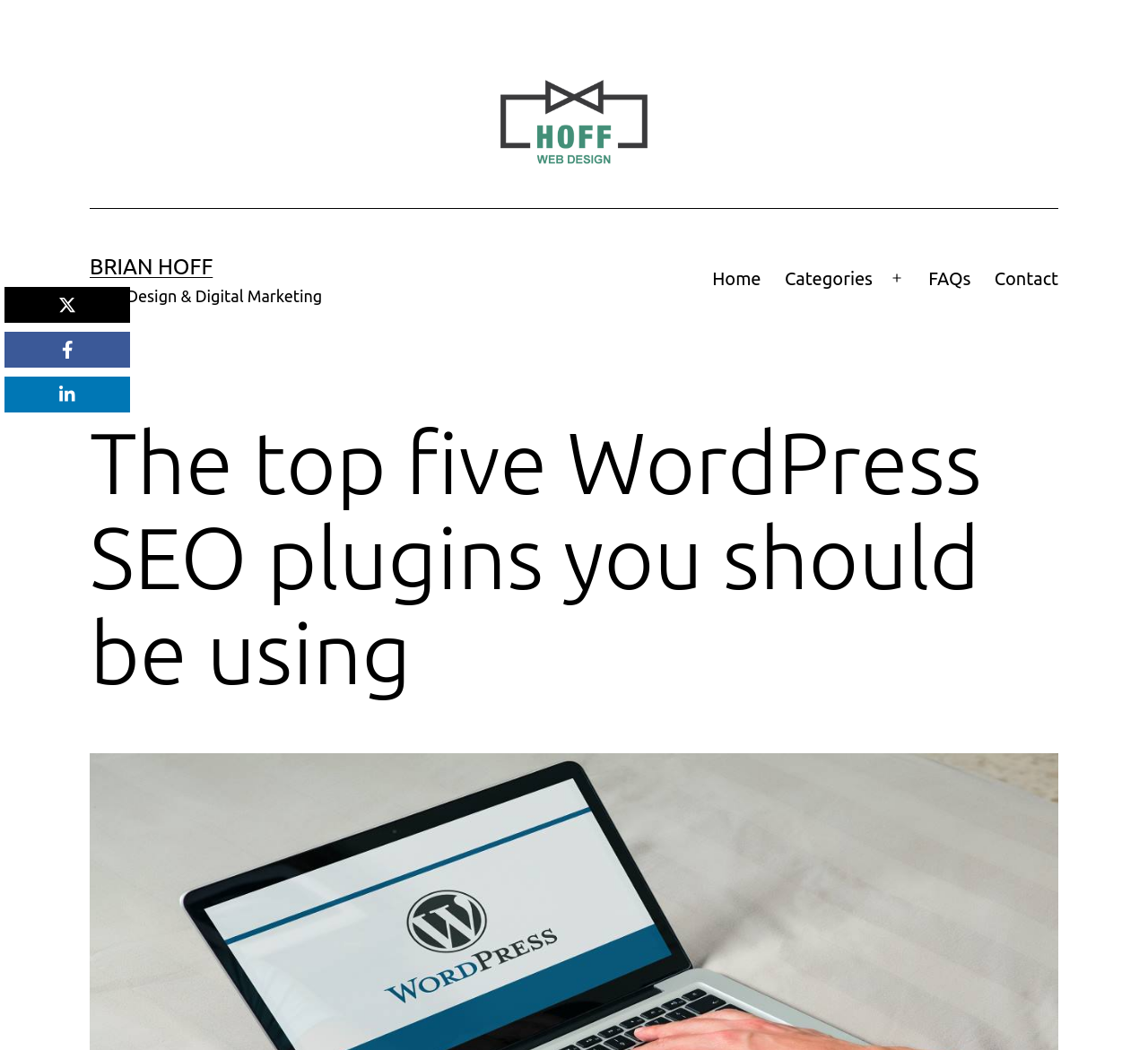What is the name of the author?
Using the visual information, respond with a single word or phrase.

Brian Hoff